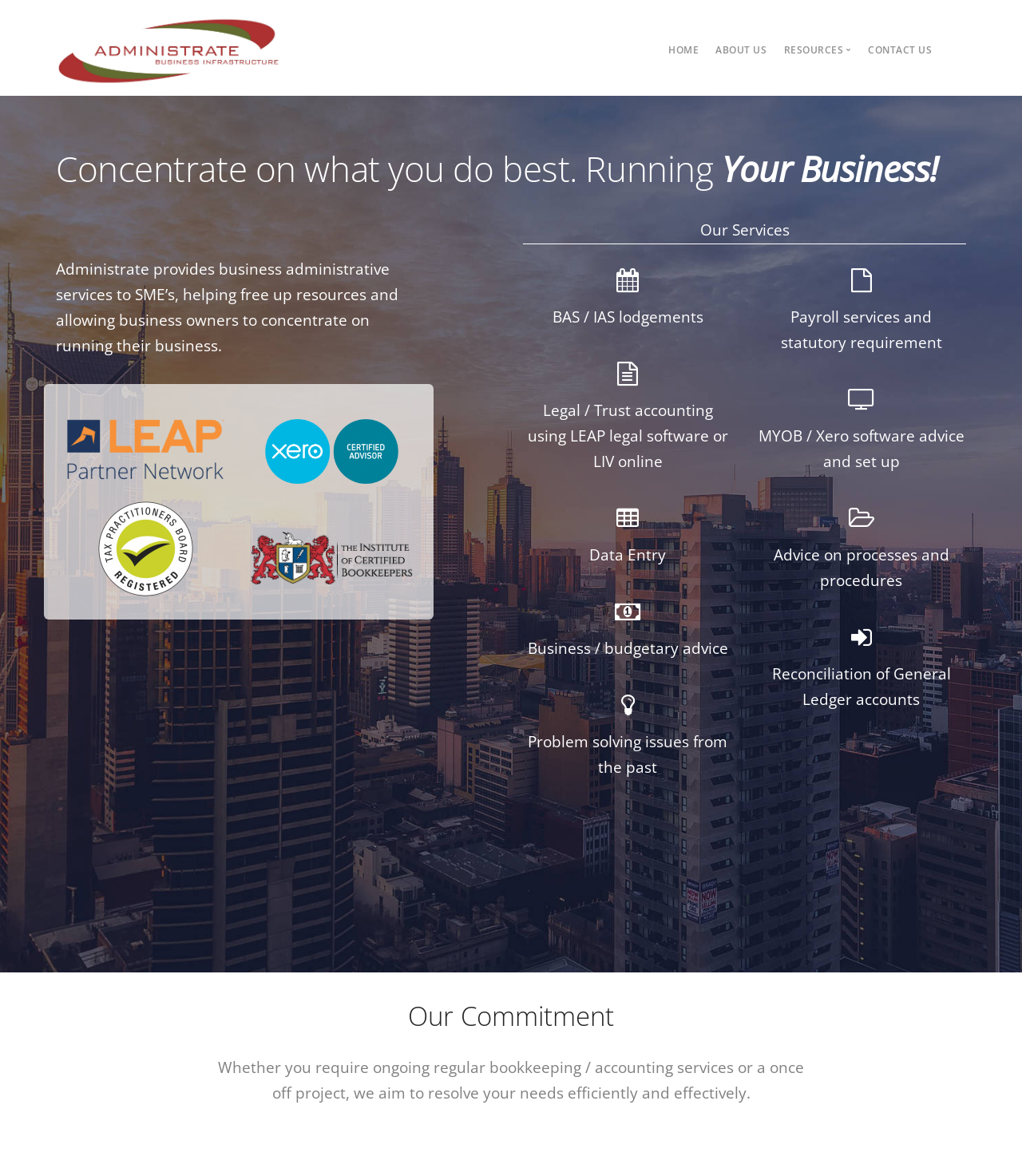Your task is to extract the text of the main heading from the webpage.

Concentrate on what you do best. Running Your Business!